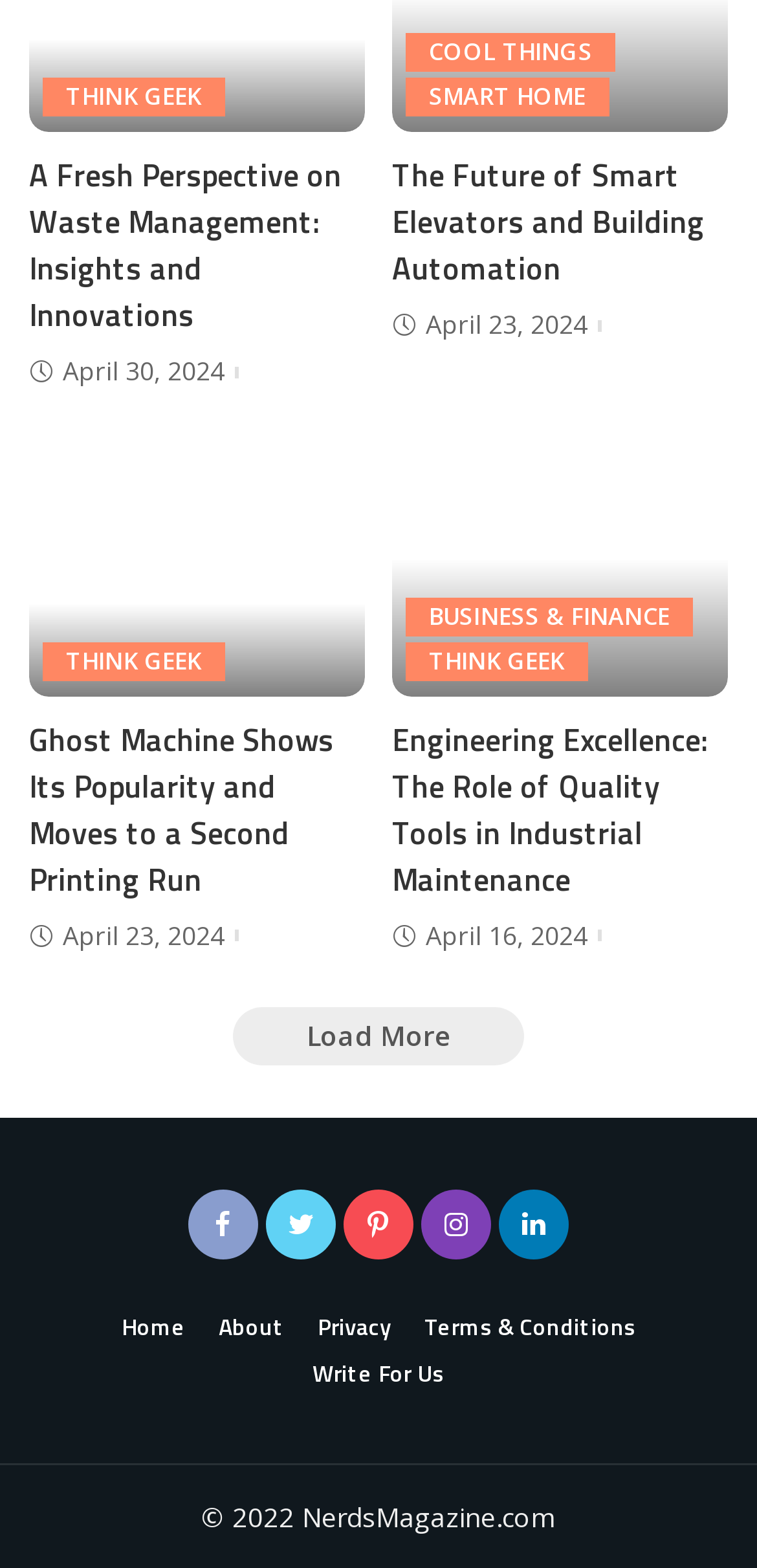Could you please study the image and provide a detailed answer to the question:
How many articles are on the front page?

I counted the number of headings on the front page, which are 'A Fresh Perspective on Waste Management: Insights and Innovations', 'The Future of Smart Elevators and Building Automation', 'Ghost Machine Shows Its Popularity and Moves to a Second Printing Run', and 'Engineering Excellence: The Role of Quality Tools in Industrial Maintenance'. There are 5 headings in total.